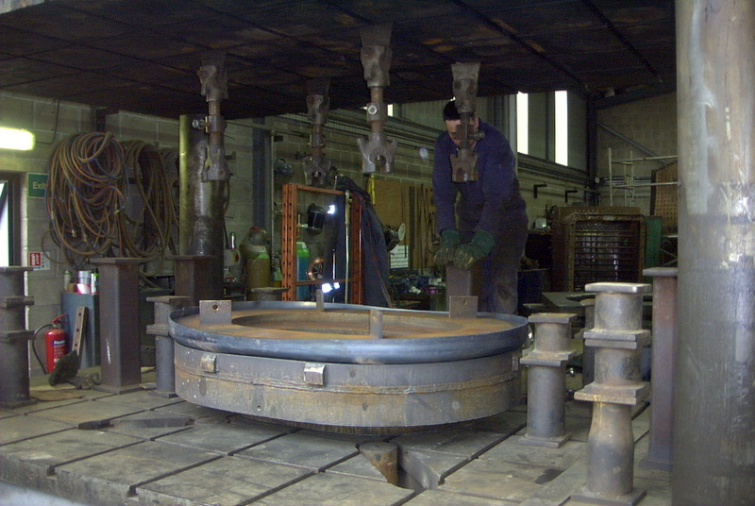Give a thorough and detailed caption for the image.

The image depicts a workshop scene where a worker is engaged in a machining process involving a large, circular workpiece situated on a sturdy table. The workpiece appears to be mounted on a rotating fixture, supported by several vertical clamps that are securely holding it in place. The worker, dressed in protective gear, is seen maneuvering tools and components, possibly removing or adjusting the circular element from its base.

Illuminated by overhead lighting, the workshop features various equipment and tools typical of a manufacturing environment, including hoses and racks filled with supplies in the background. The overall scene conveys a sense of industrial activity, showcasing the intricate processes involved in metalworking or fabrication, emphasizing safety and precision in handling materials.